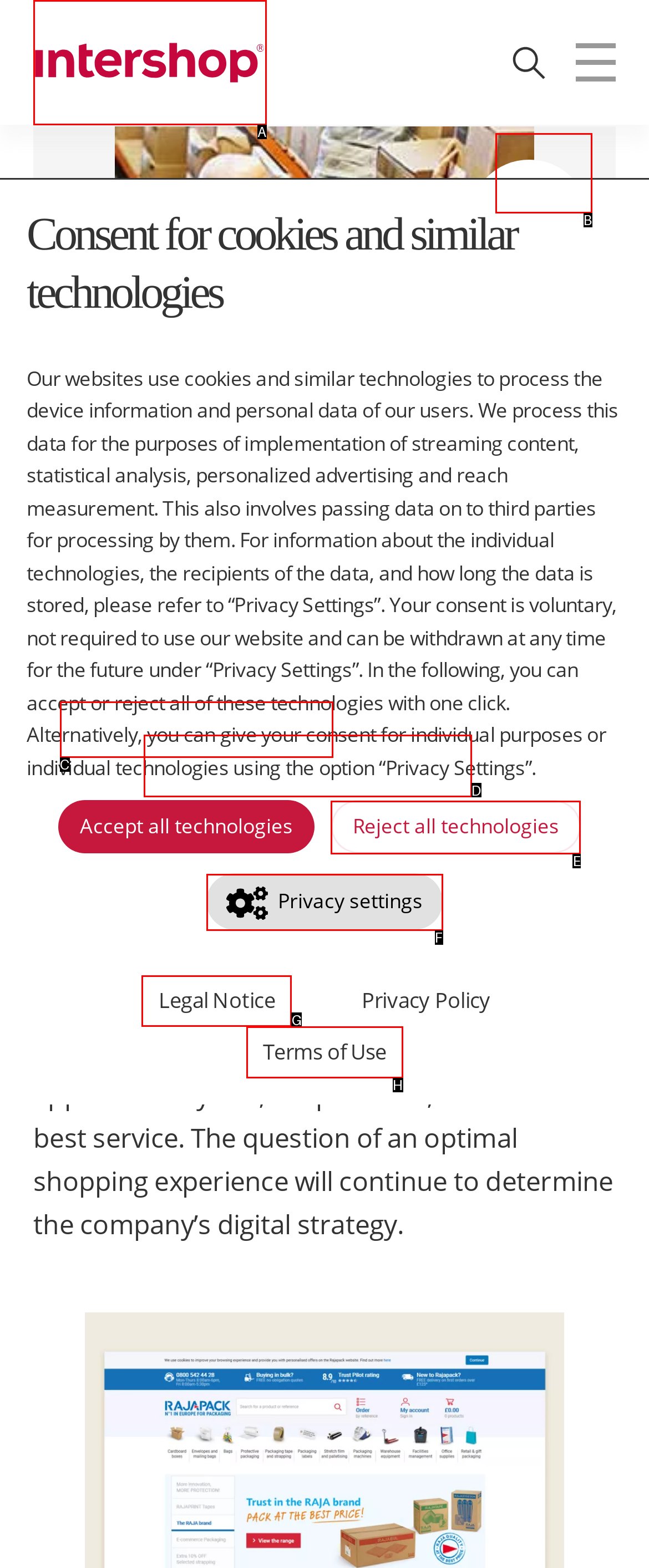Point out the option that best suits the description: Legal Notice
Indicate your answer with the letter of the selected choice.

G